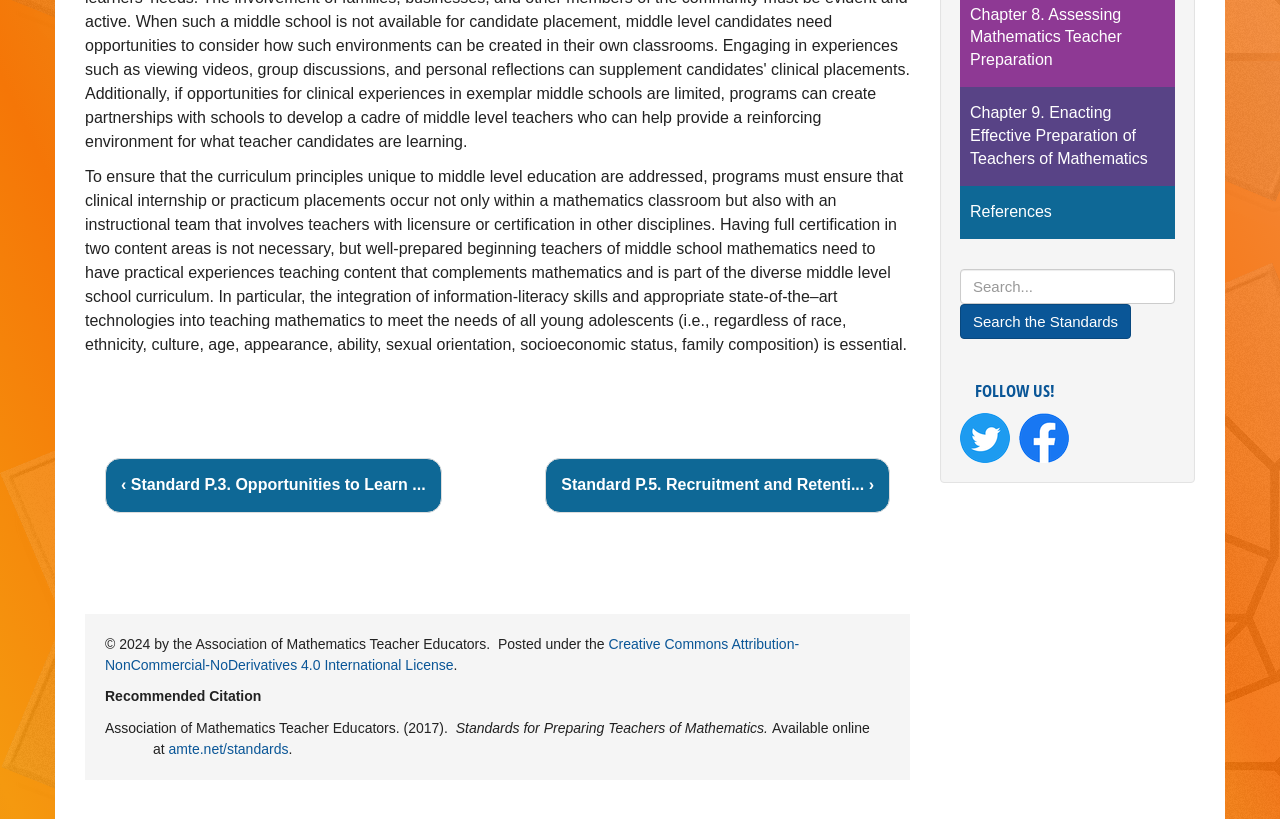Refer to the image and answer the question with as much detail as possible: What is the topic of the chapter linked at the top right?

The link at the top right of the webpage is labeled 'Chapter 9. Enacting Effective Preparation of Teachers of Mathematics', which suggests that the chapter is about enacting effective preparation of teachers of mathematics.